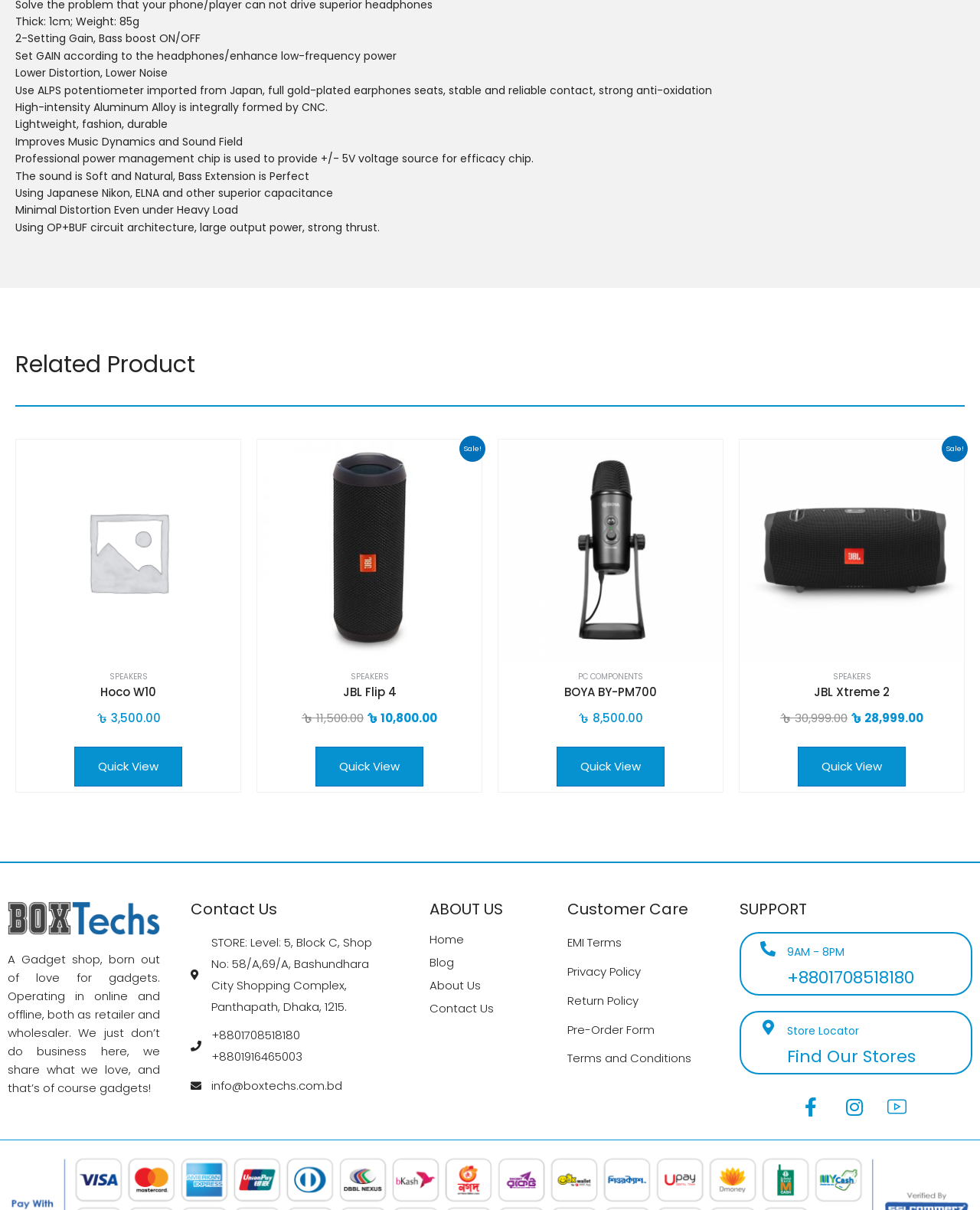Provide the bounding box coordinates of the HTML element described by the text: "9AM - 8PM".

[0.803, 0.78, 0.862, 0.793]